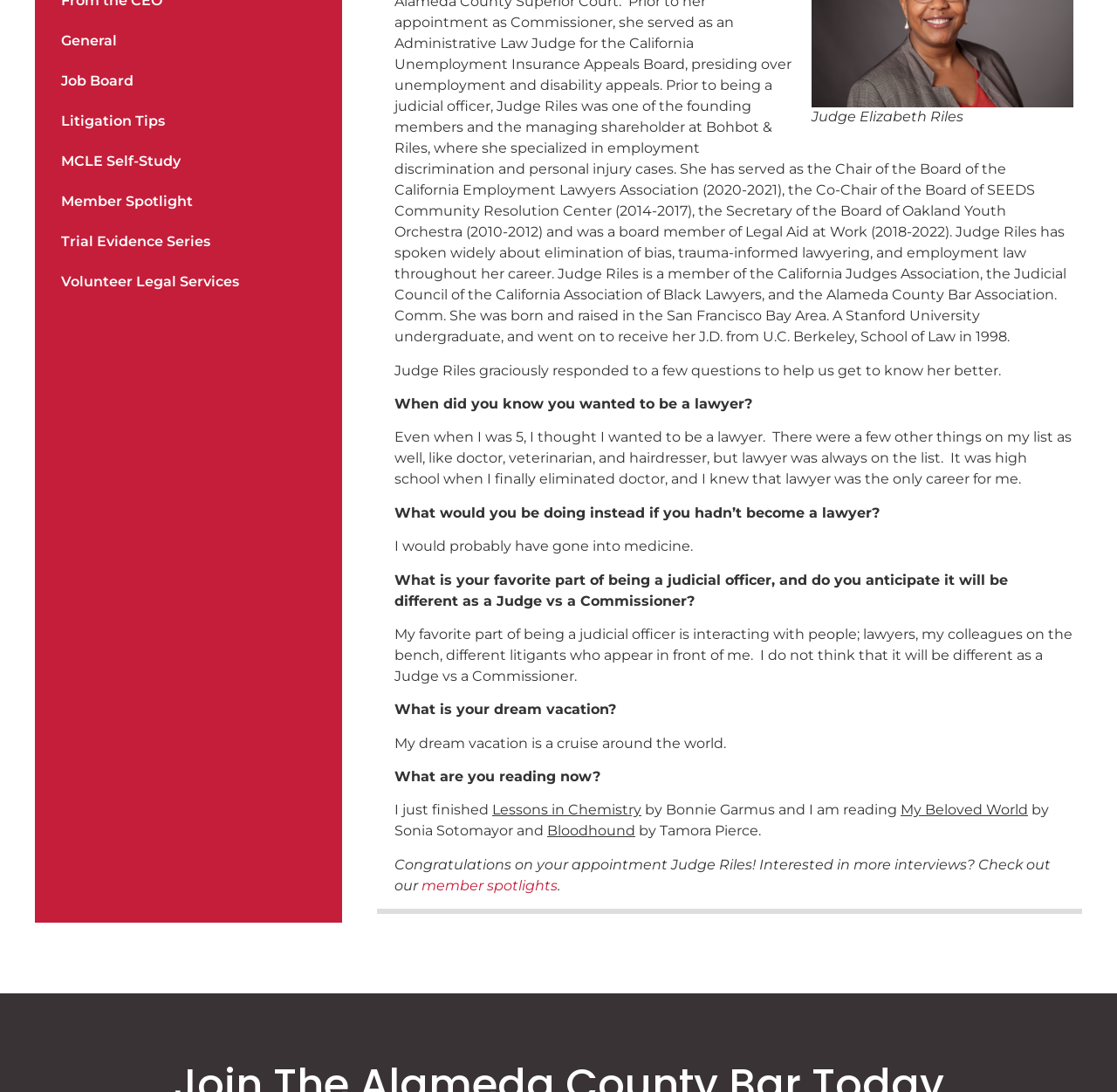Identify the bounding box of the HTML element described here: "Member Spotlight". Provide the coordinates as four float numbers between 0 and 1: [left, top, right, bottom].

[0.039, 0.166, 0.298, 0.203]